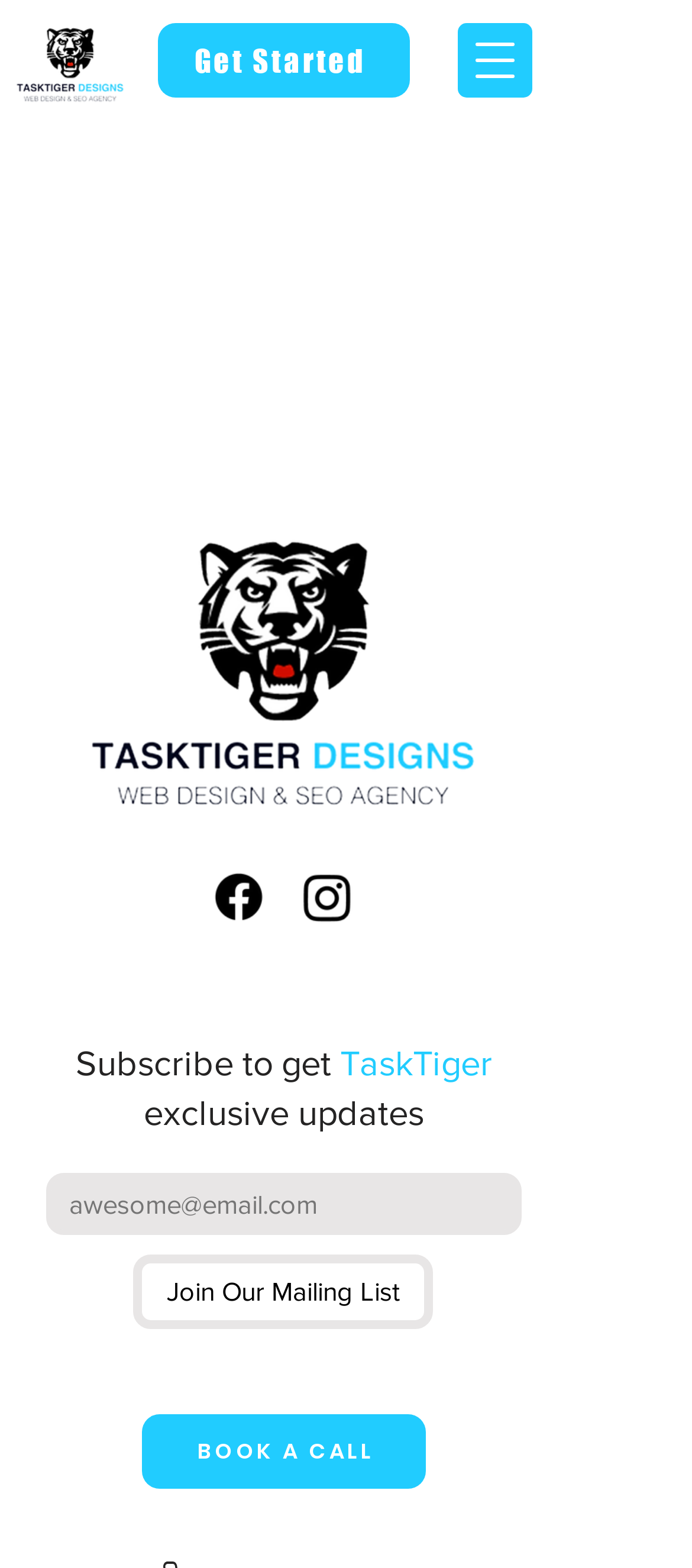What is the required field in the subscription form?
Provide a one-word or short-phrase answer based on the image.

Email address